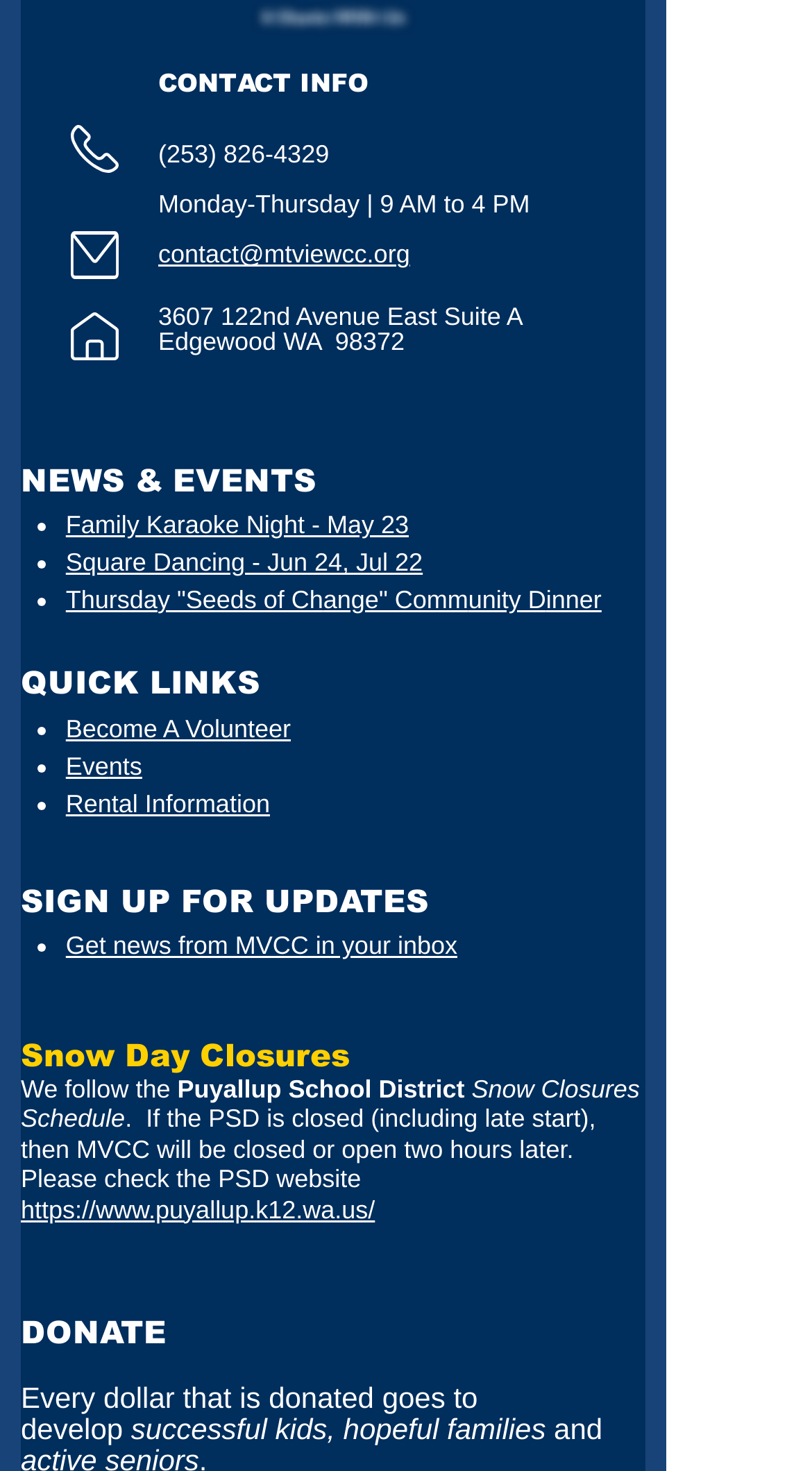What school district does MVCC follow for snow day closures?
Respond to the question with a well-detailed and thorough answer.

I found the answer by looking at the 'Snow Day Closures' section, where it says 'We follow the Puyallup School District'.